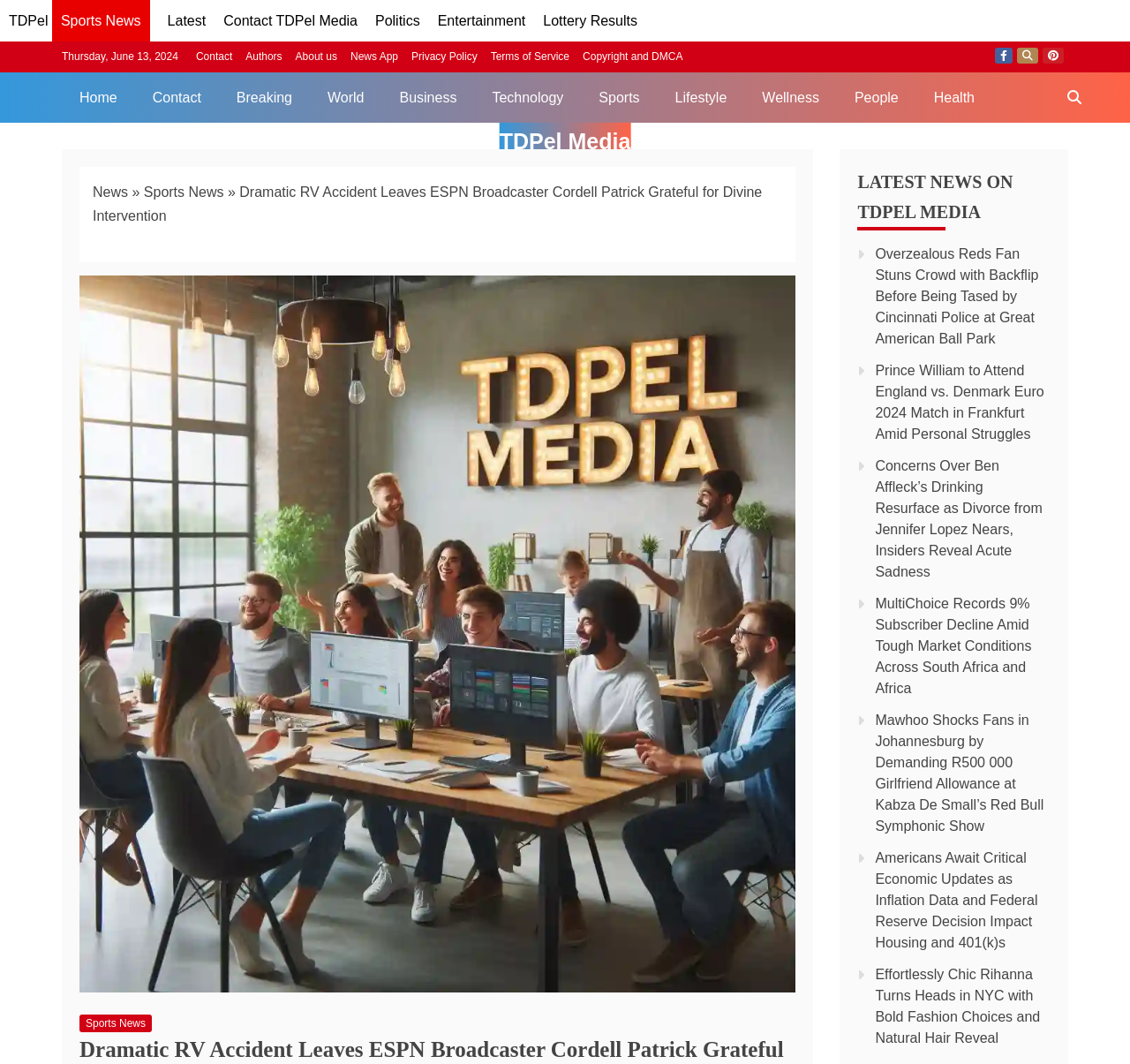Please give the bounding box coordinates of the area that should be clicked to fulfill the following instruction: "Click on the 'Latest' link". The coordinates should be in the format of four float numbers from 0 to 1, i.e., [left, top, right, bottom].

[0.148, 0.012, 0.182, 0.027]